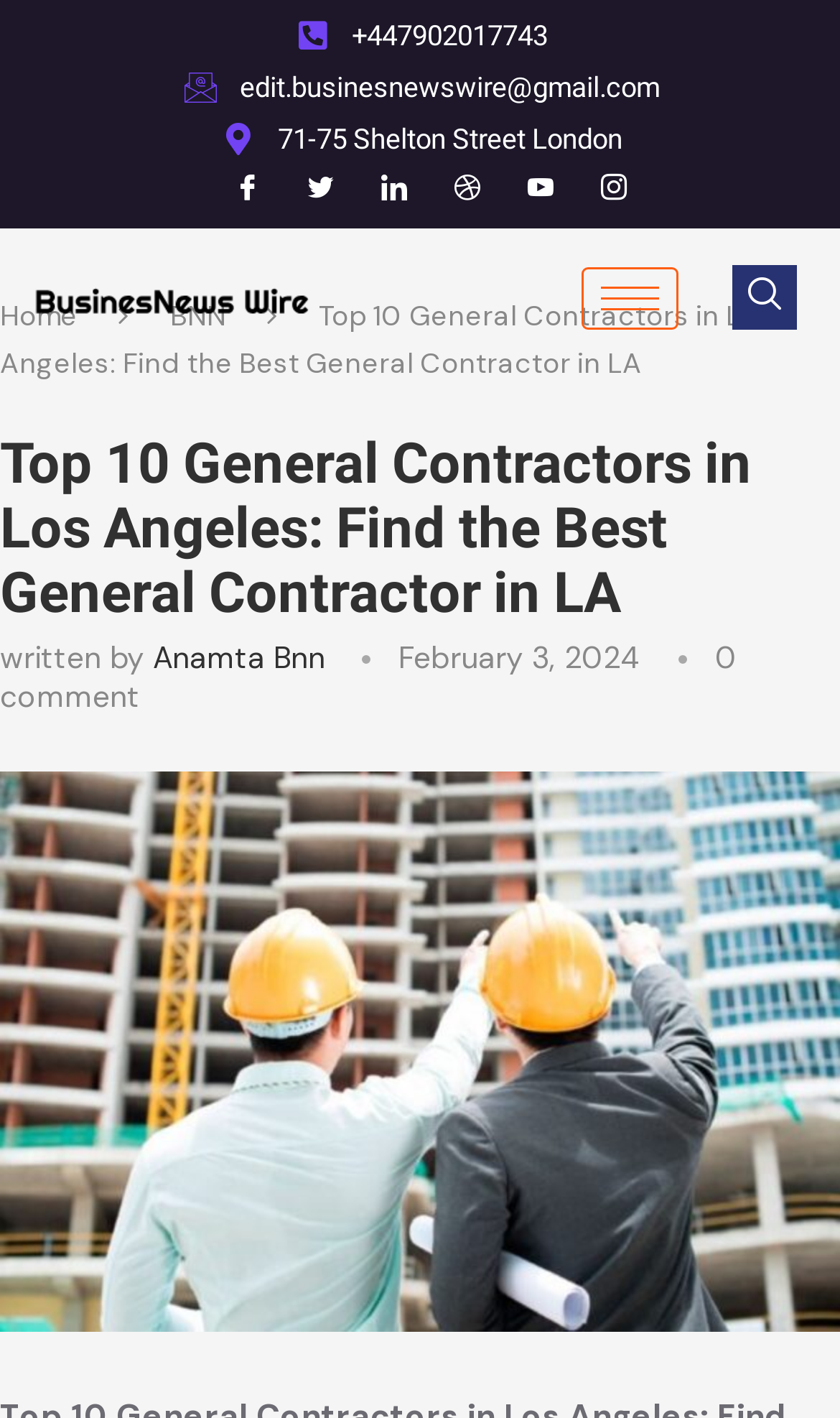Identify the bounding box coordinates for the region to click in order to carry out this instruction: "Log in". Provide the coordinates using four float numbers between 0 and 1, formatted as [left, top, right, bottom].

None